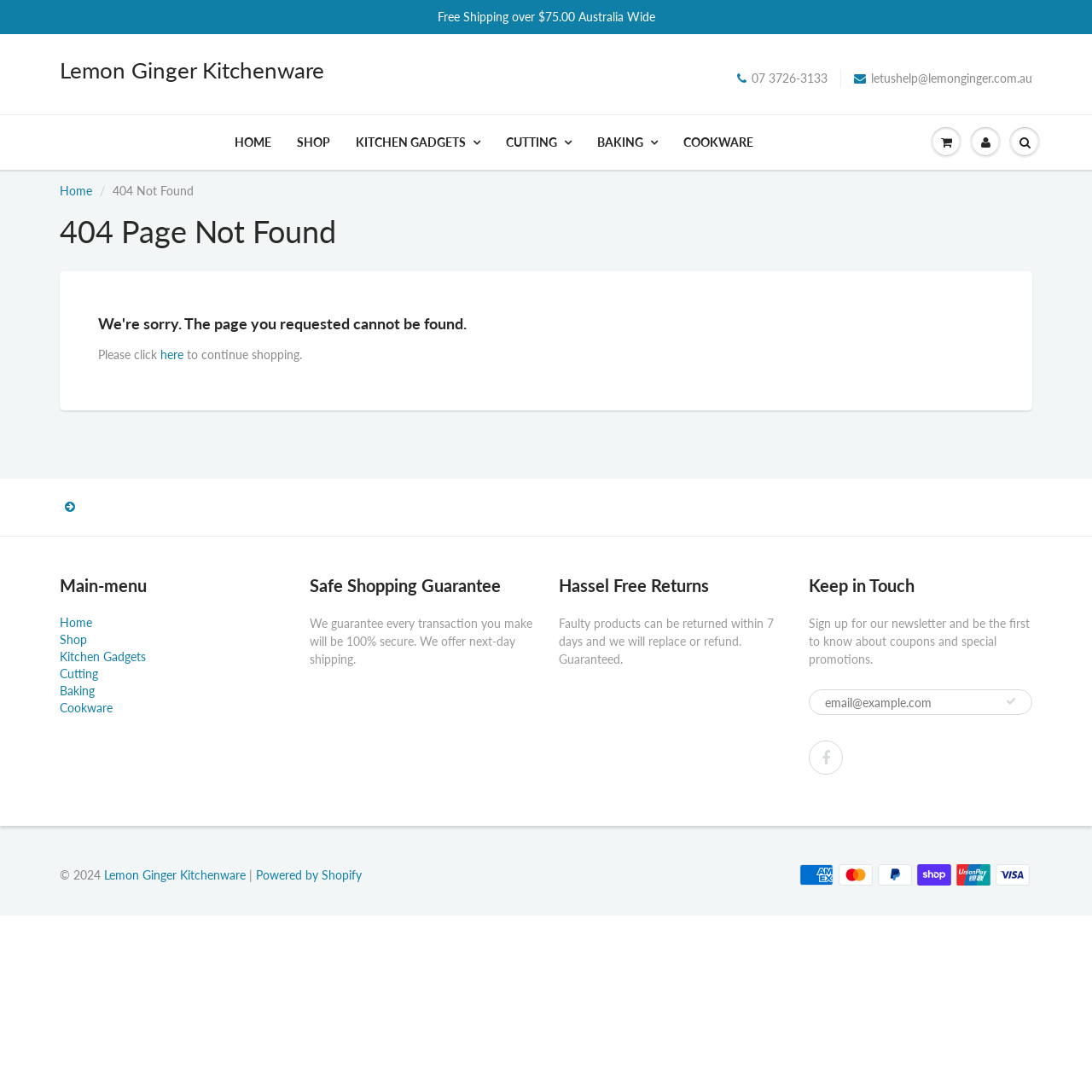Please locate and retrieve the main header text of the webpage.

404 Page Not Found